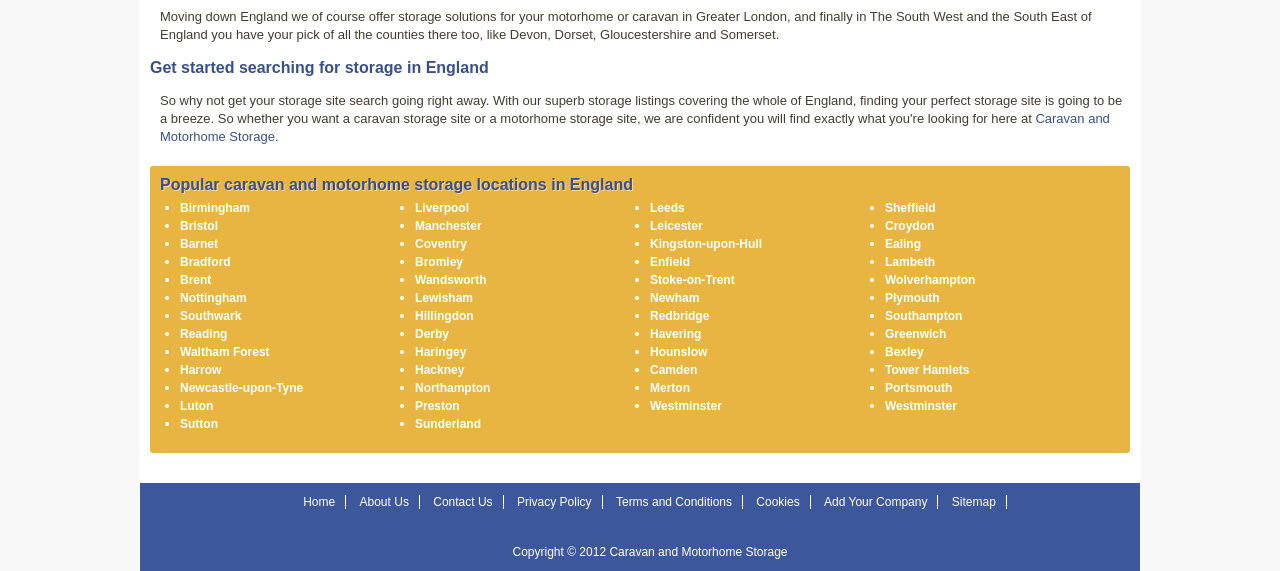Indicate the bounding box coordinates of the element that needs to be clicked to satisfy the following instruction: "Get started searching for storage in England". The coordinates should be four float numbers between 0 and 1, i.e., [left, top, right, bottom].

[0.117, 0.095, 0.883, 0.152]